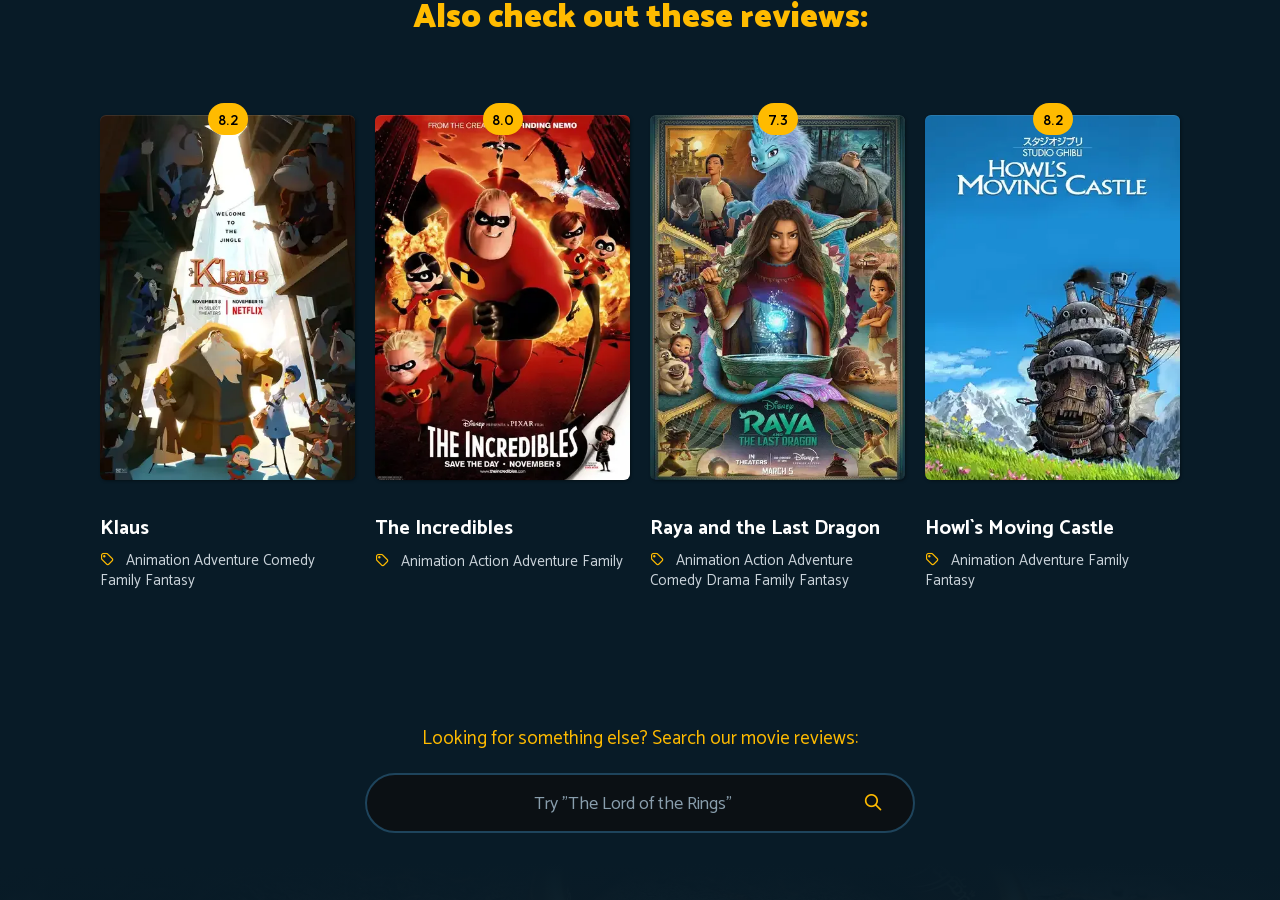What is the purpose of the search box?
Your answer should be a single word or phrase derived from the screenshot.

Search movie reviews